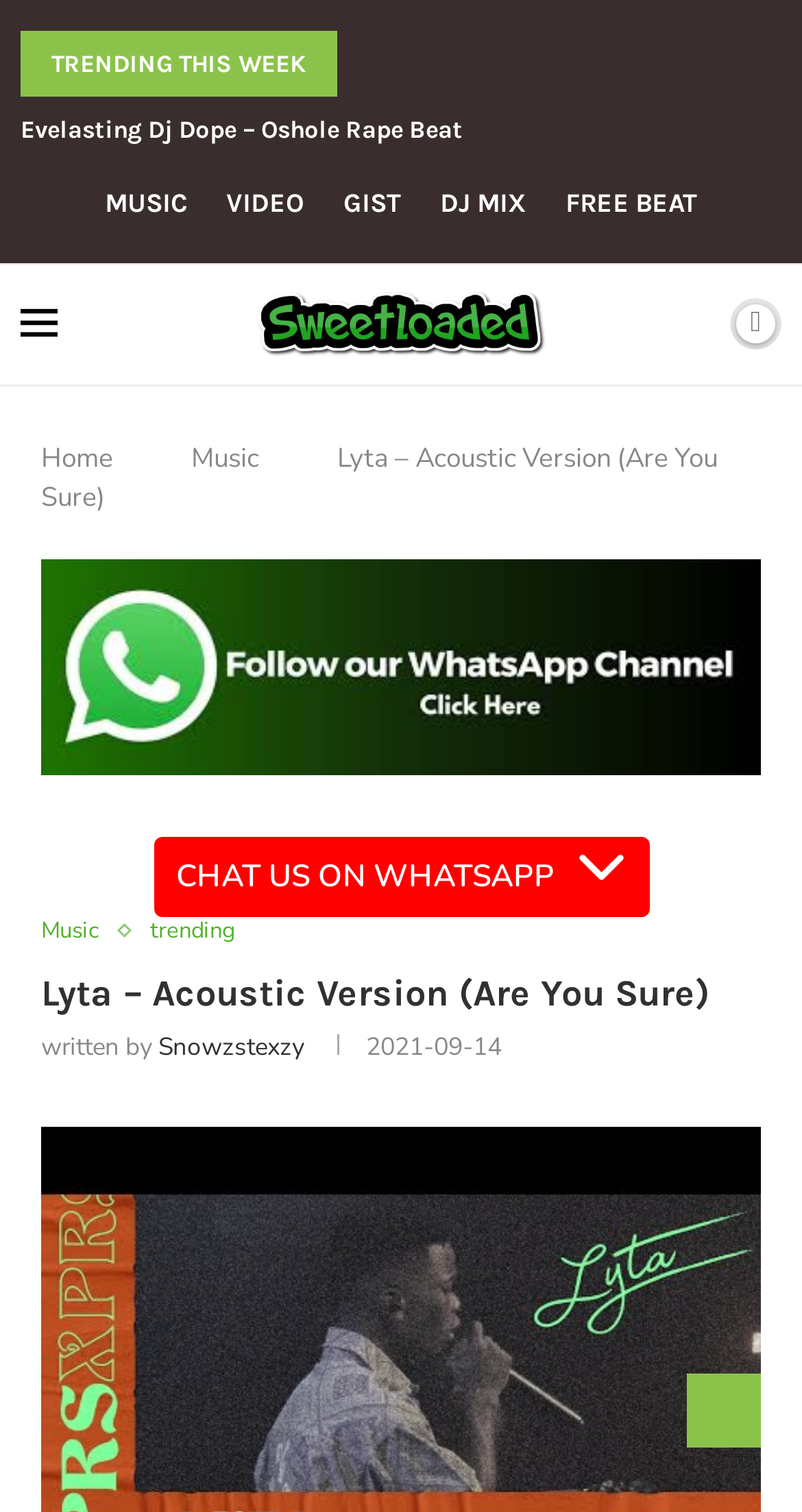What is the date of the article?
Identify the answer in the screenshot and reply with a single word or phrase.

2021-09-14